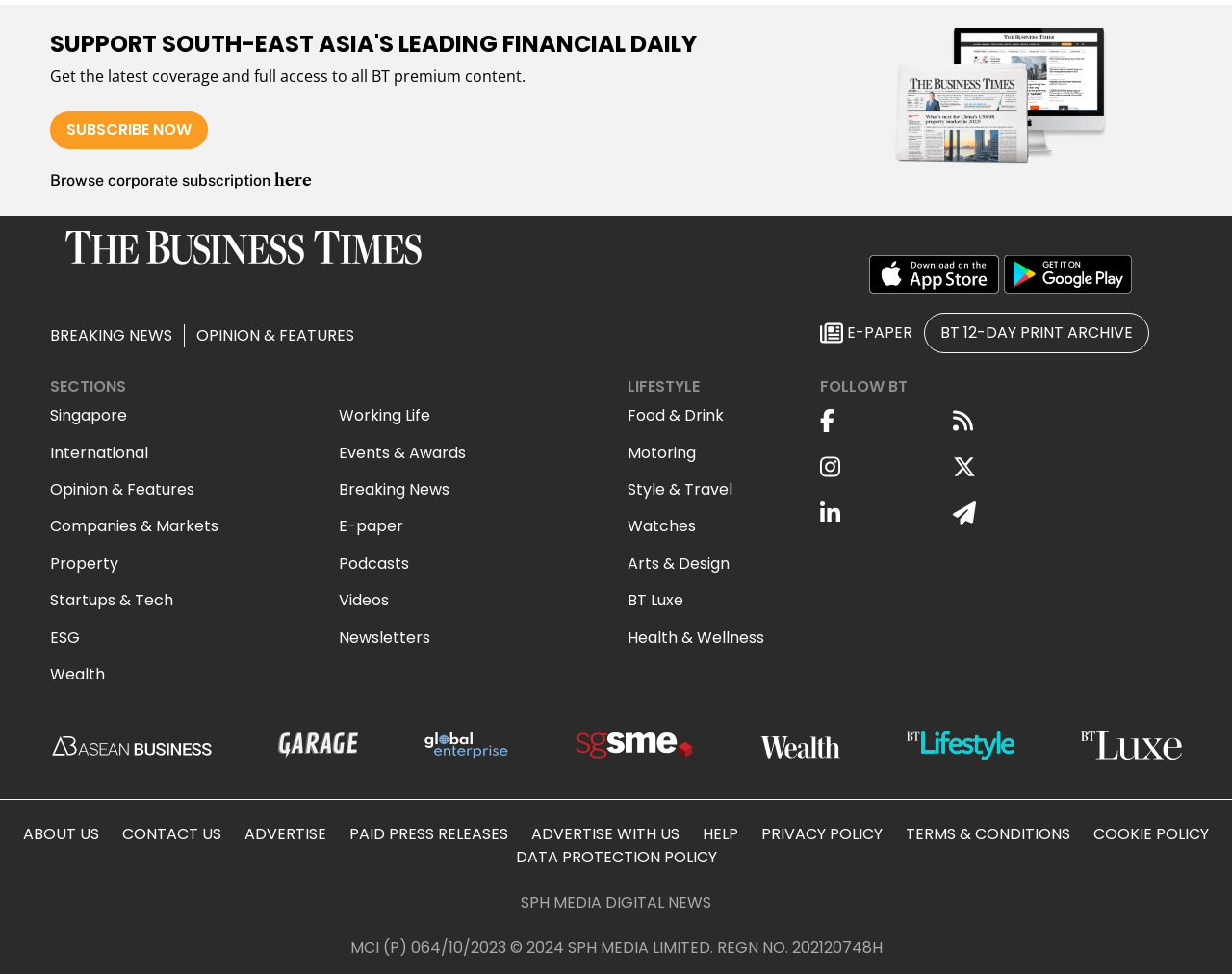Locate the bounding box coordinates of the element that needs to be clicked to carry out the instruction: "Subscribe to premium content". The coordinates should be given as four float numbers ranging from 0 to 1, i.e., [left, top, right, bottom].

[0.041, 0.113, 0.169, 0.153]